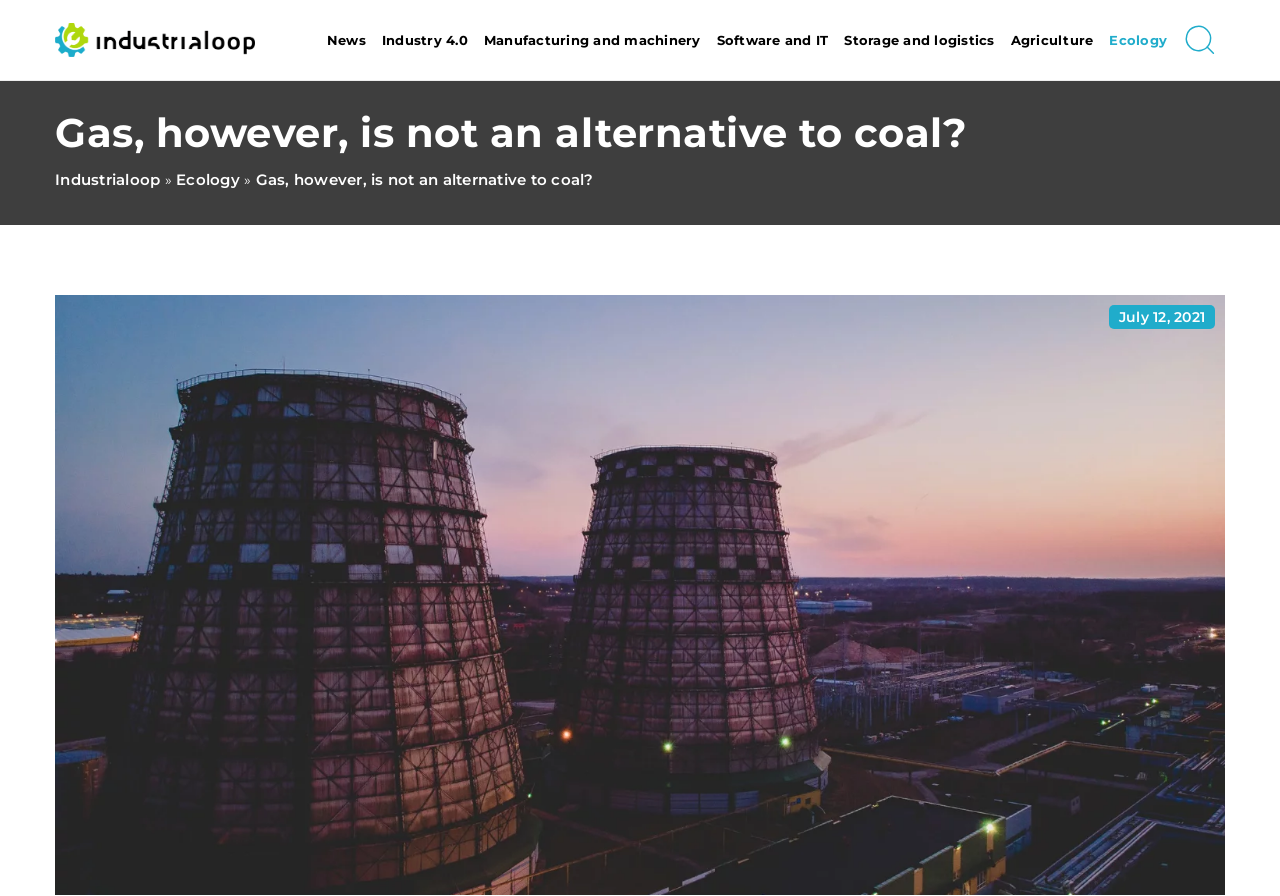How many links are present in the top navigation bar?
Kindly offer a comprehensive and detailed response to the question.

By examining the webpage, I counted the number of links present in the top navigation bar, which are 'News', 'Industry 4.0', 'Manufacturing and machinery', 'Software and IT', 'Storage and logistics', 'Agriculture', and 'Ecology', totaling 7 links.